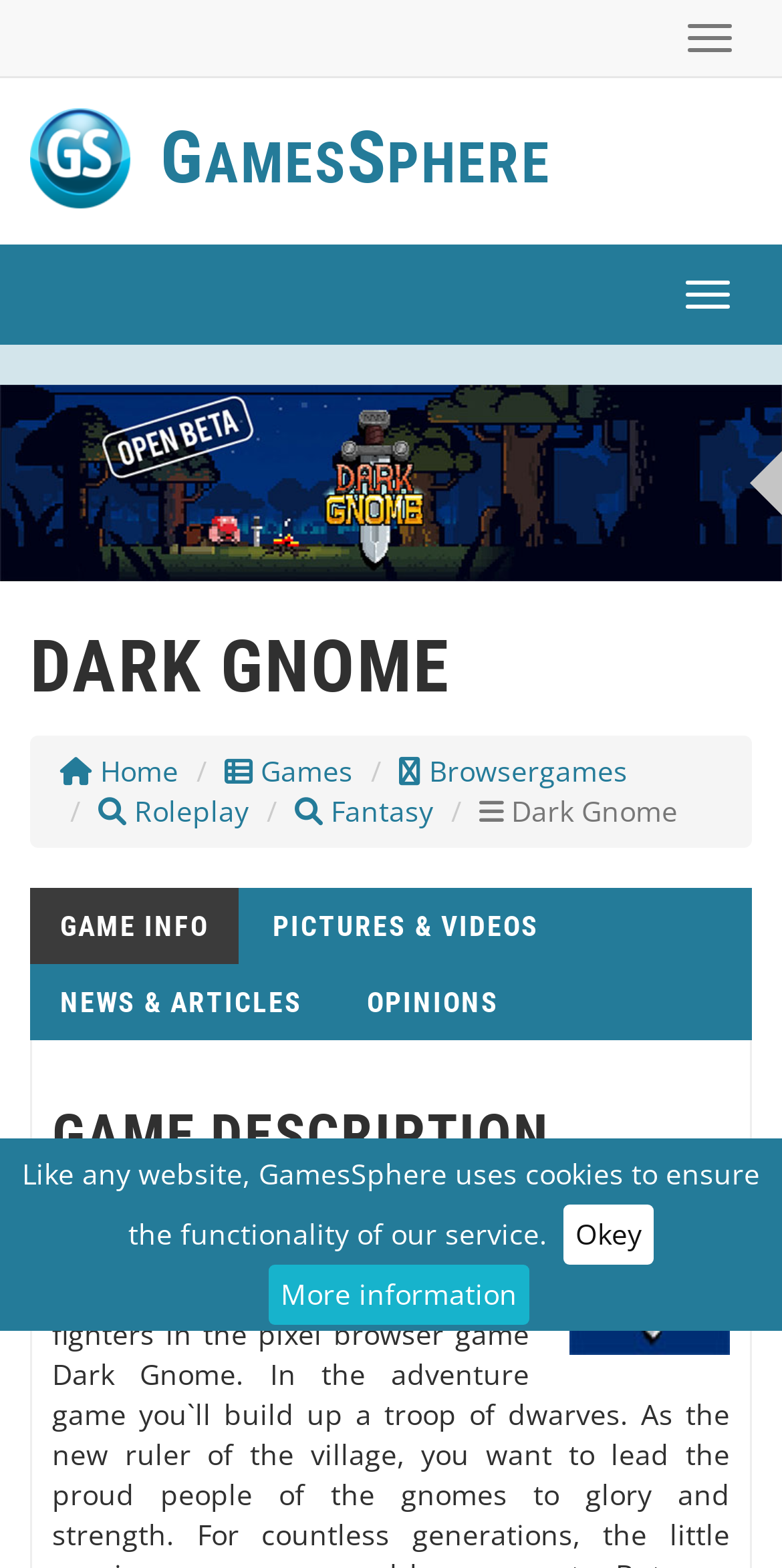What is the name of the game?
Provide a detailed and extensive answer to the question.

I determined the answer by looking at the heading element 'DARK GNOME' with bounding box coordinates [0.038, 0.396, 0.962, 0.456] and the image element 'Dark Gnome' with bounding box coordinates [0.0, 0.245, 1.0, 0.371]. These elements are prominently displayed on the webpage, indicating that 'Dark Gnome' is the name of the game.